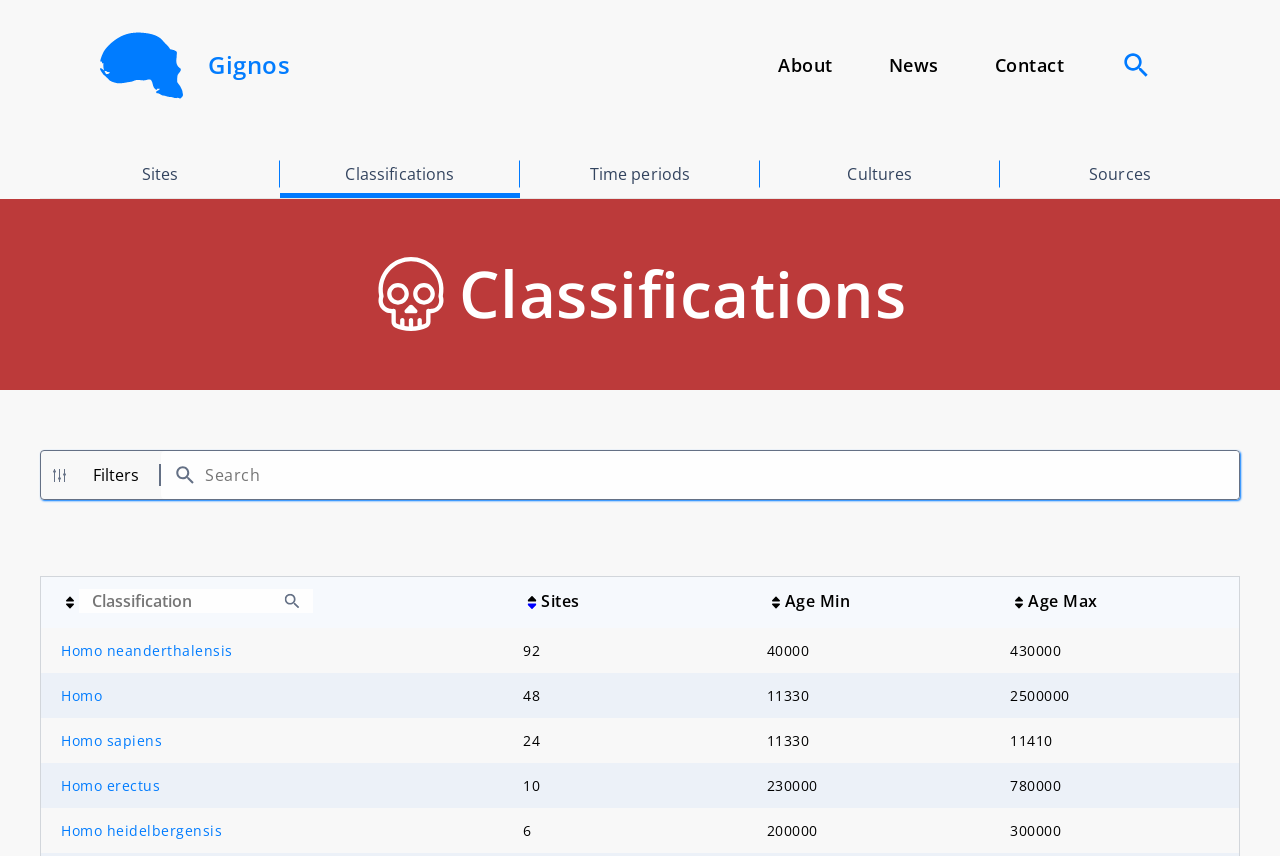What is the classification of Homo neanderthalensis? From the image, respond with a single word or brief phrase.

Homo neanderthalensis